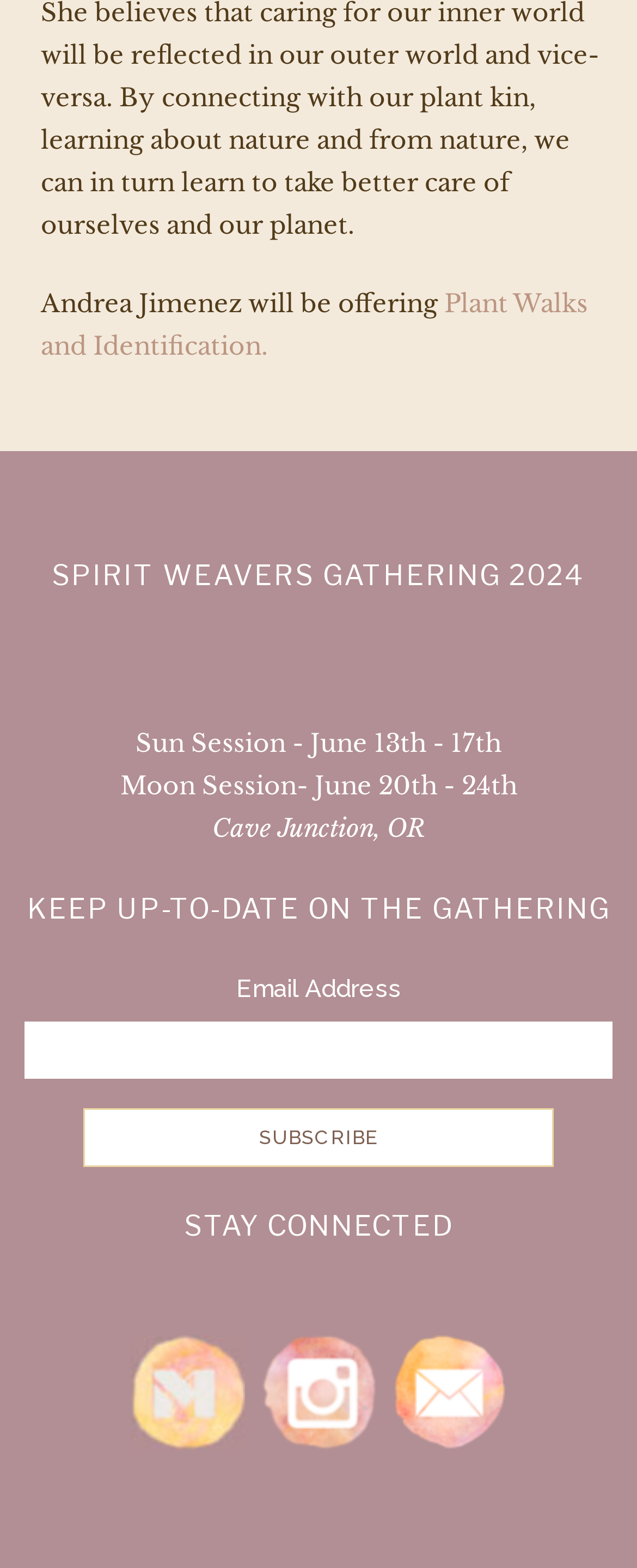What is the button below the Email Address textbox for?
Answer the question in a detailed and comprehensive manner.

I found the answer by looking at the button element with the label 'SUBSCRIBE' and bounding box coordinates [0.131, 0.707, 0.869, 0.744].